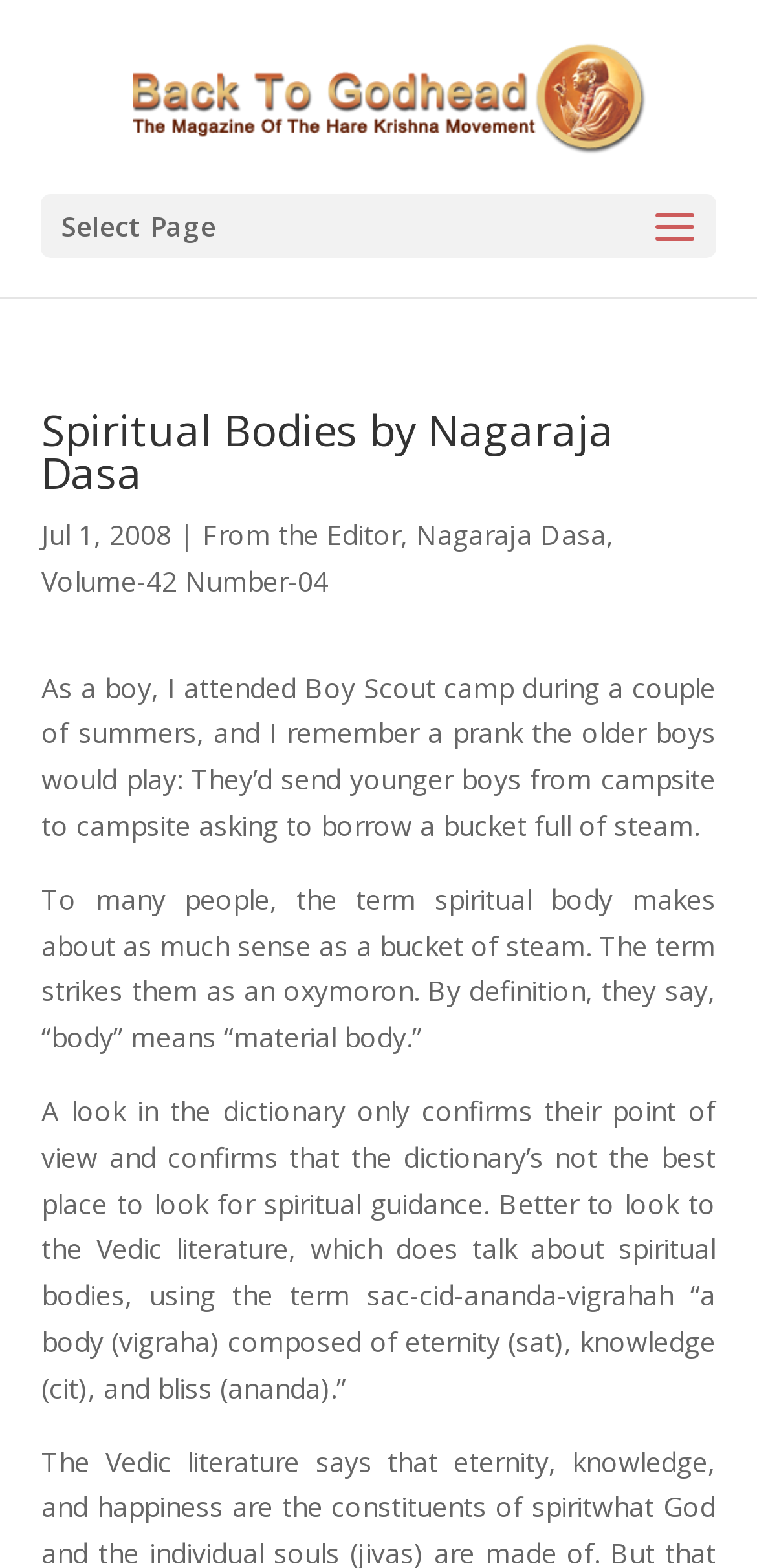Give a one-word or one-phrase response to the question:
What is the date of the article?

Jul 1, 2008